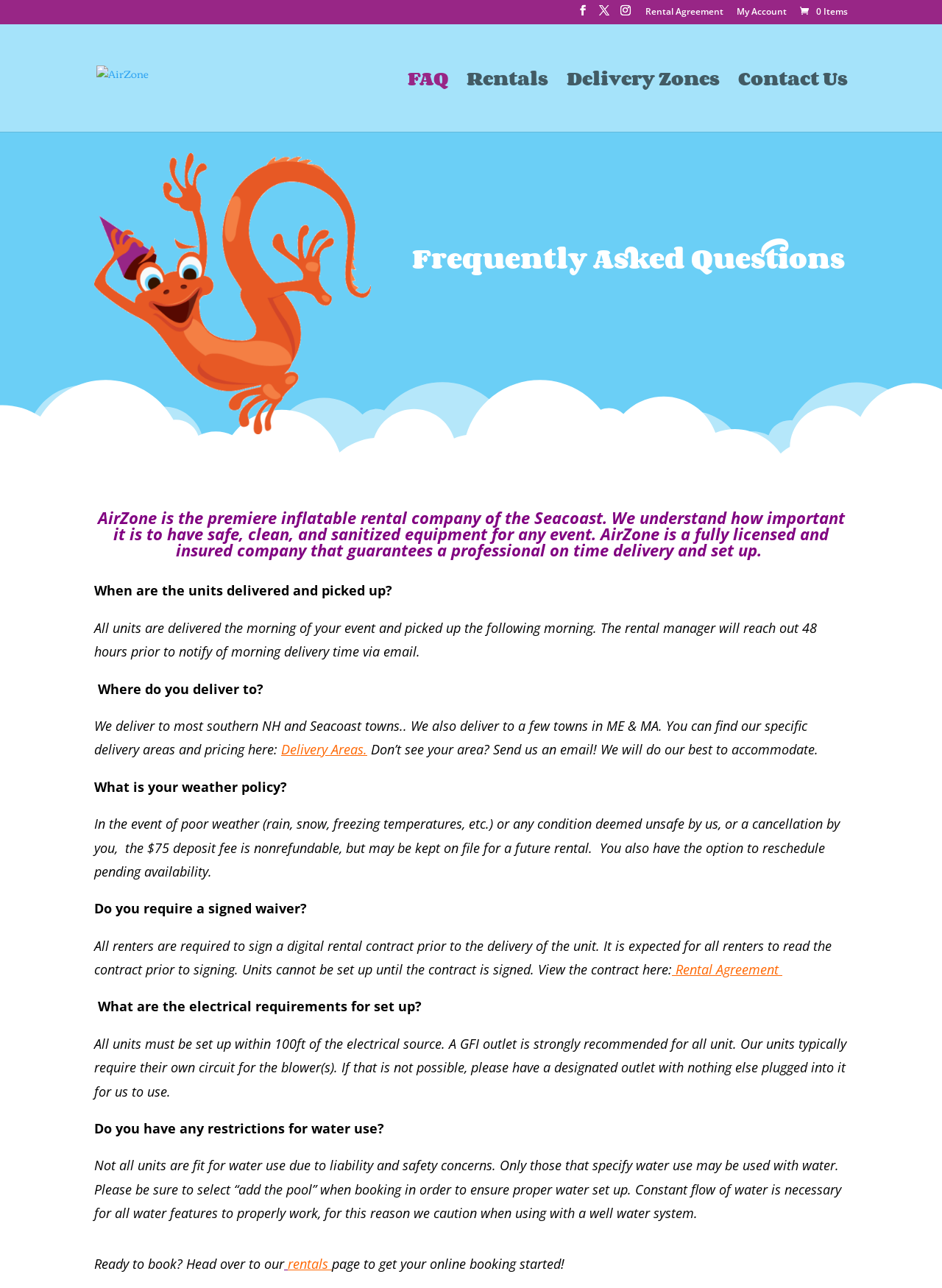Locate the bounding box coordinates for the element described below: "Delivery". The coordinates must be four float values between 0 and 1, formatted as [left, top, right, bottom].

[0.298, 0.575, 0.348, 0.589]